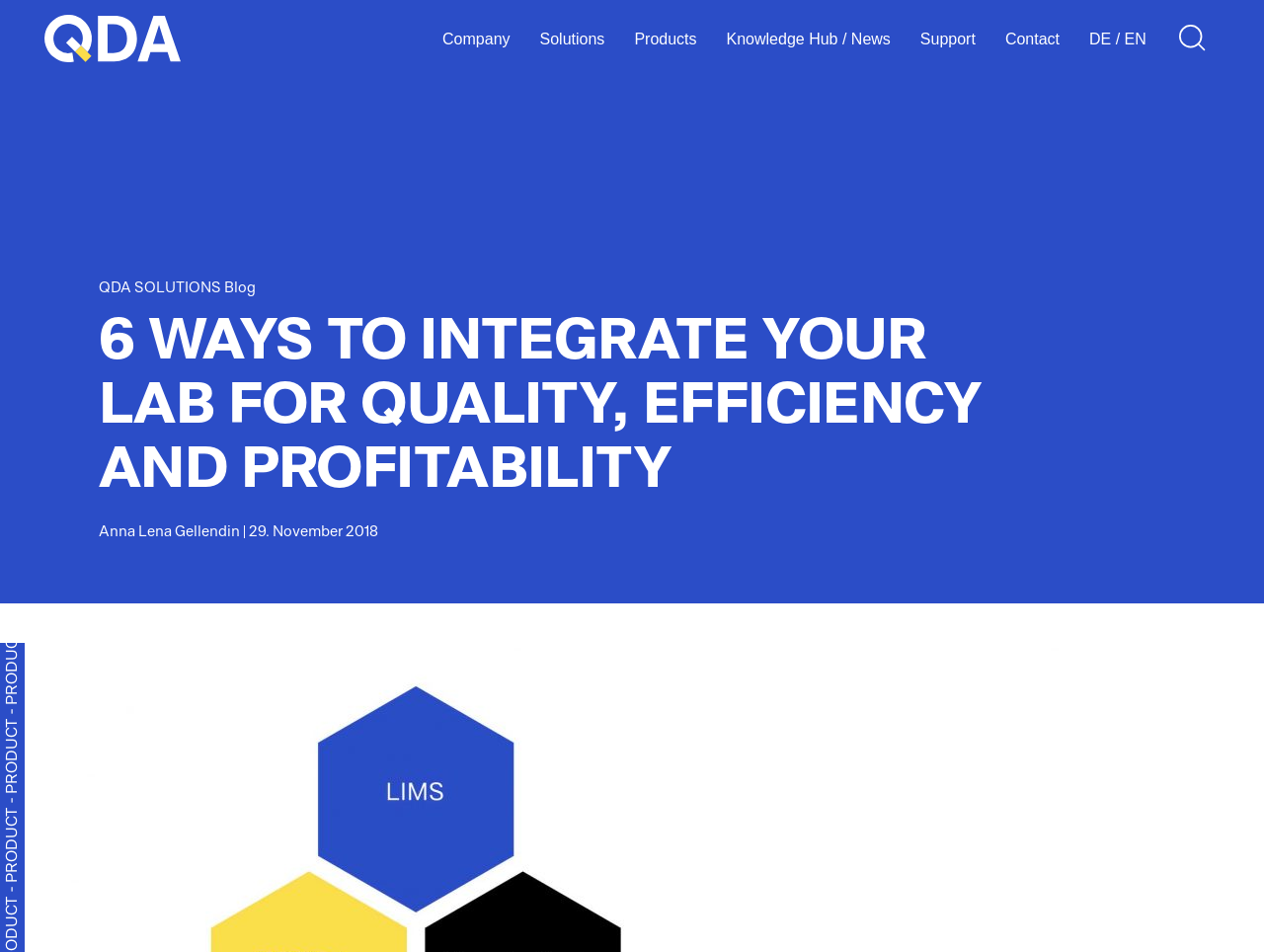Find and extract the text of the primary heading on the webpage.

6 WAYS TO INTEGRATE YOUR LAB FOR QUALITY, EFFICIENCY AND PROFITABILITY